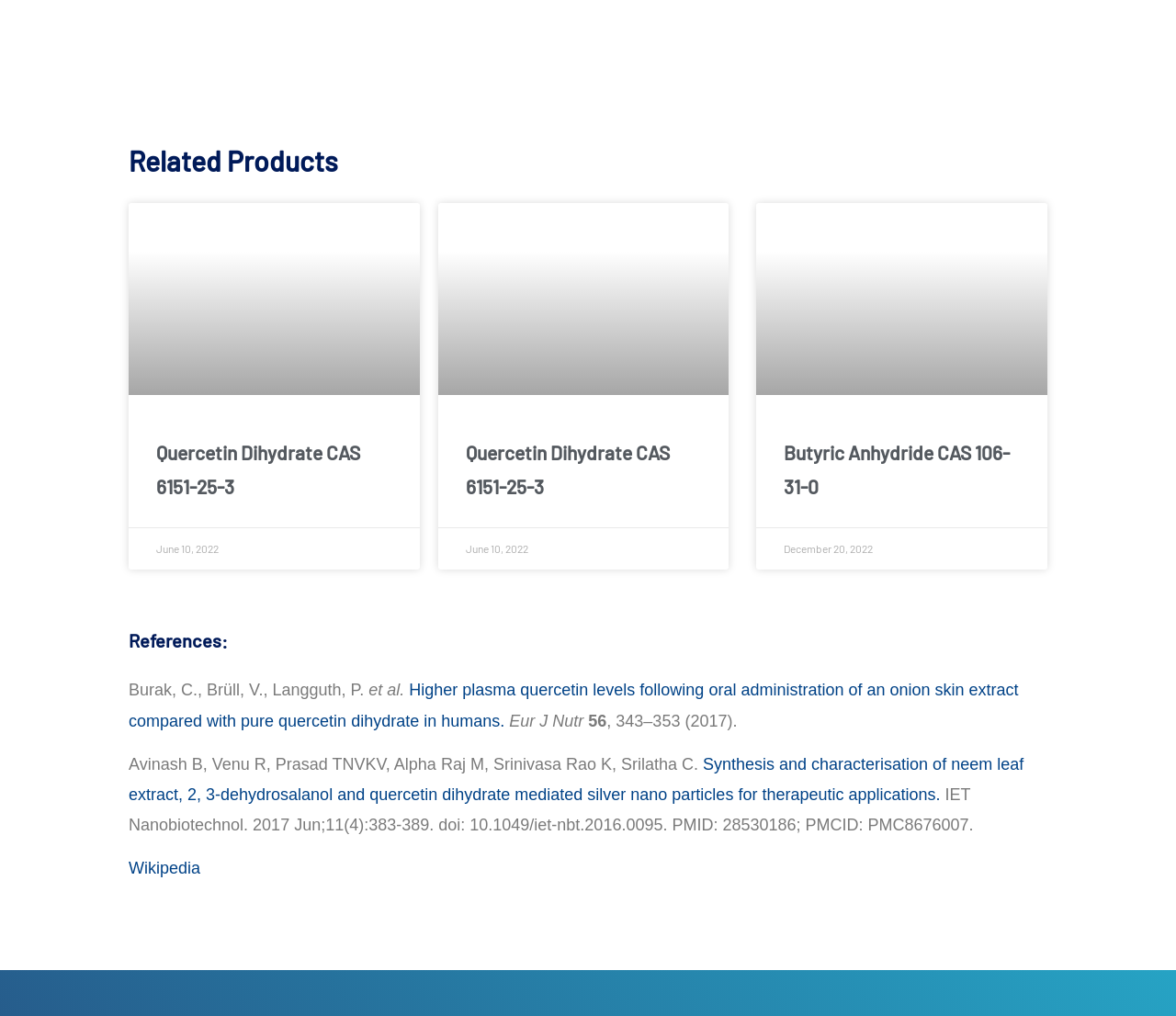What is the CAS number of Butyric Anhydride?
Look at the image and provide a short answer using one word or a phrase.

106-31-0